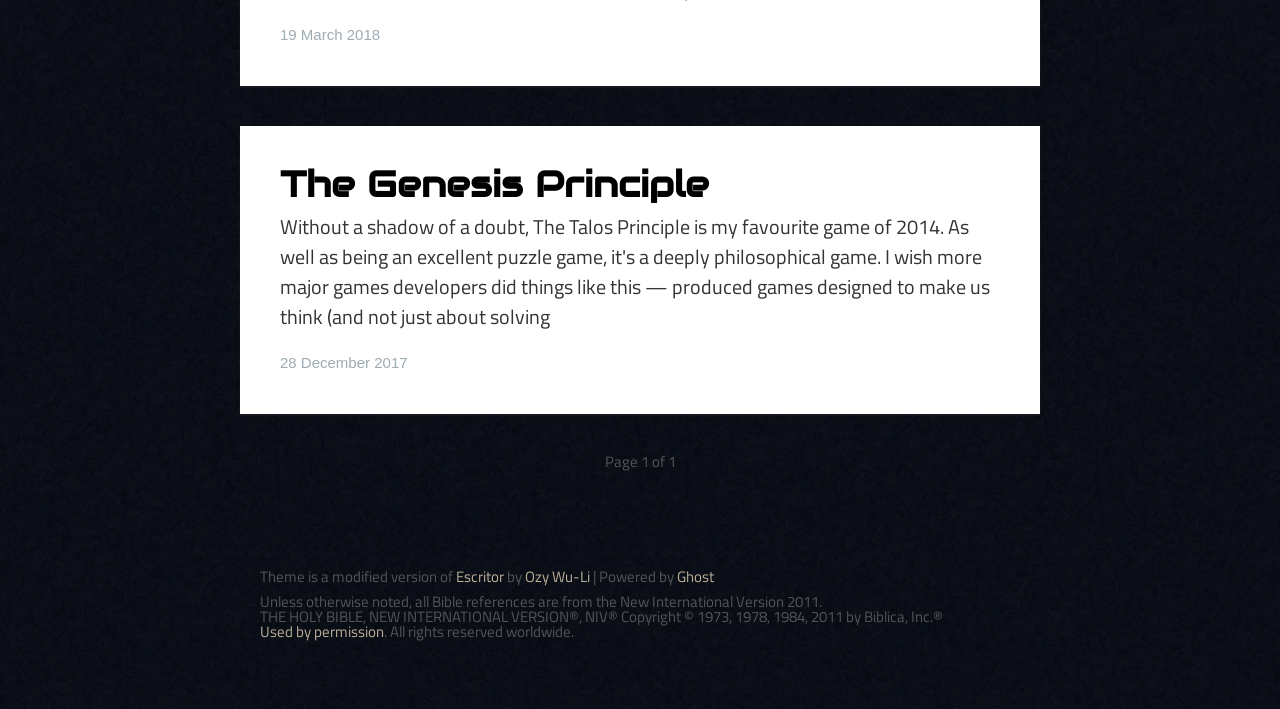Provide the bounding box coordinates of the HTML element described as: "Used by permission". The bounding box coordinates should be four float numbers between 0 and 1, i.e., [left, top, right, bottom].

[0.203, 0.874, 0.3, 0.907]